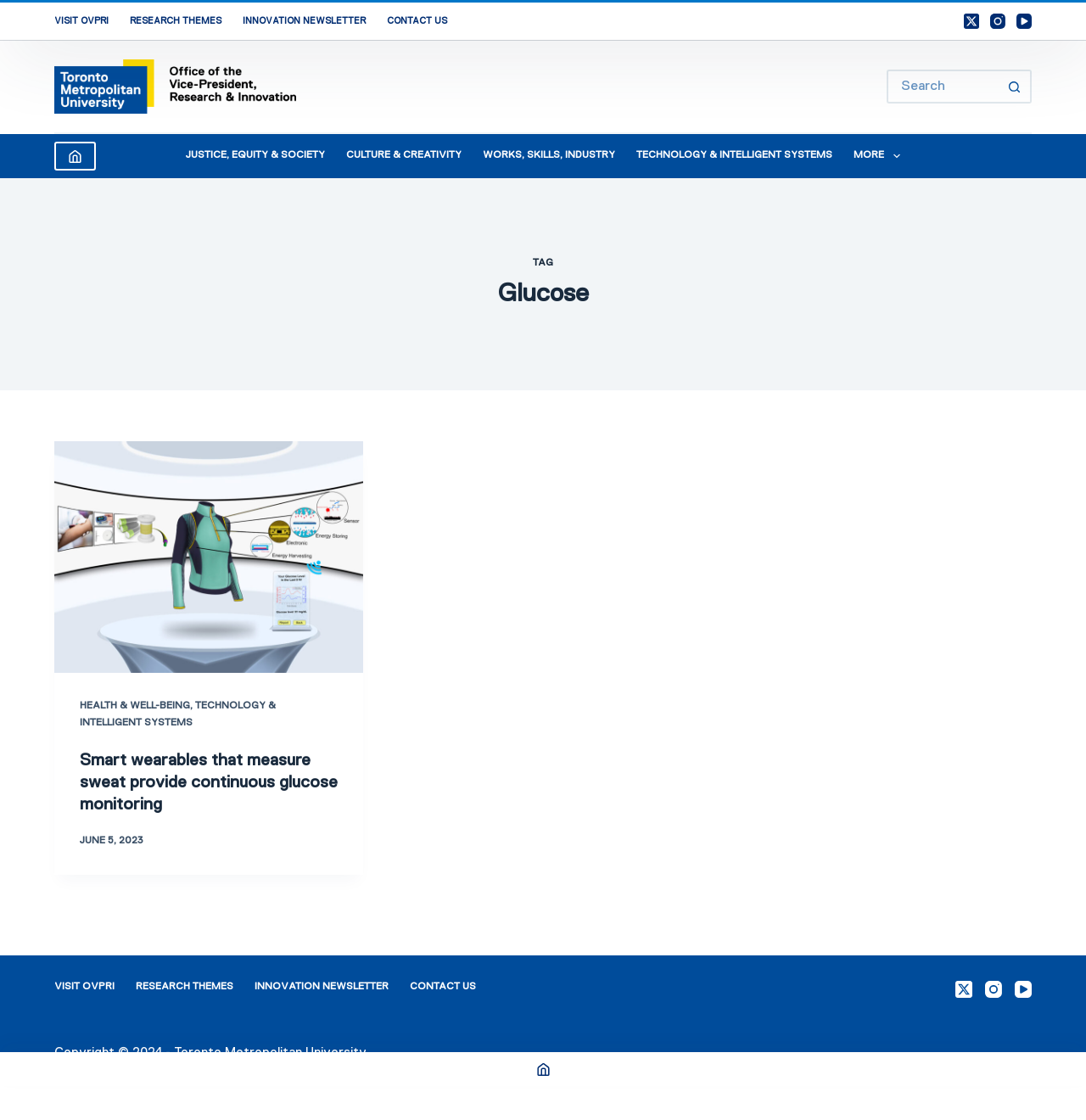What are the social media platforms linked at the top?
Please respond to the question with a detailed and well-explained answer.

The social media platforms linked at the top can be determined by looking at the links 'X (Twitter)', 'Instagram', and 'YouTube' which are located at the top of the webpage.